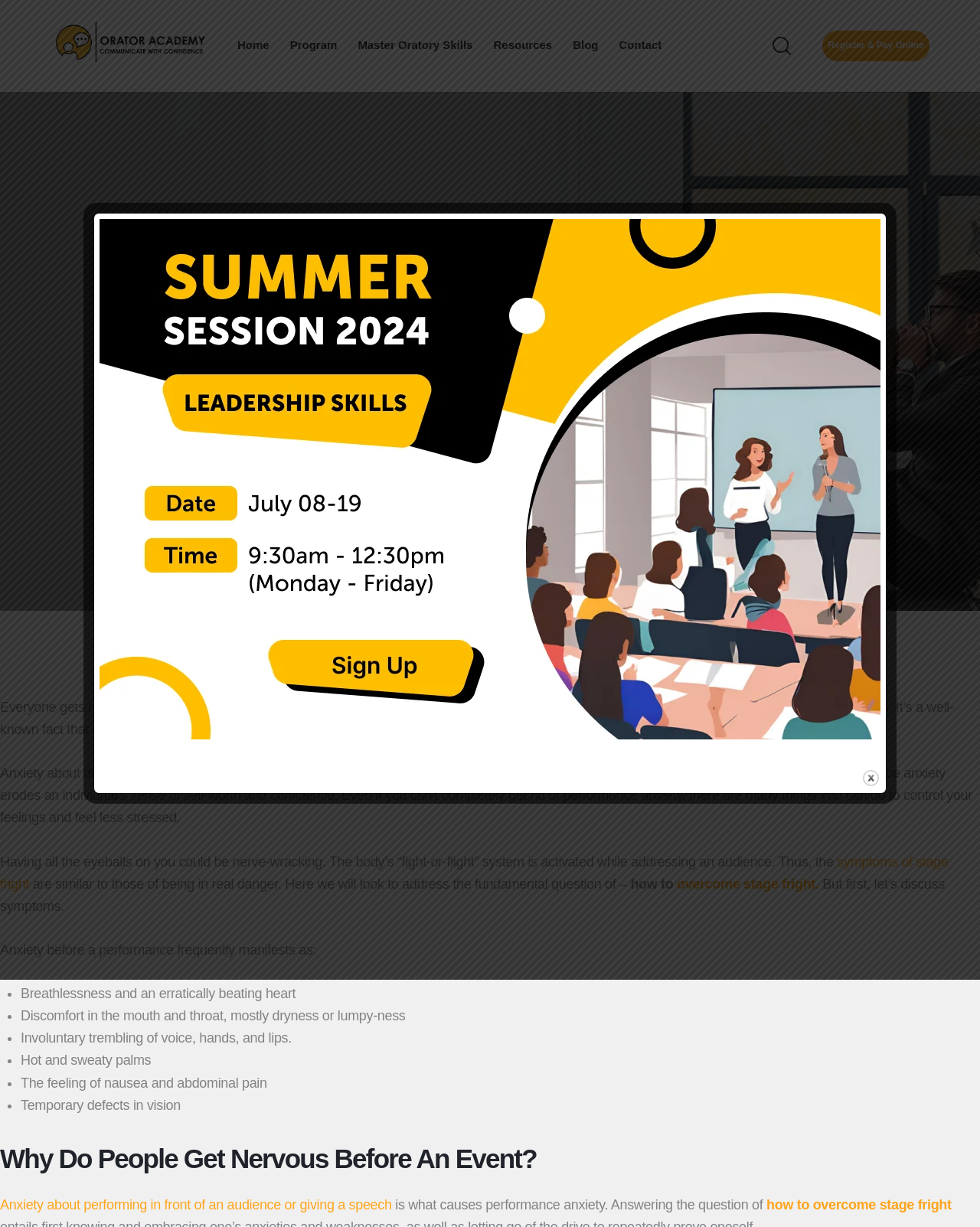Locate the bounding box coordinates of the clickable region to complete the following instruction: "Click on the 'Orator Academy' link."

[0.057, 0.027, 0.209, 0.04]